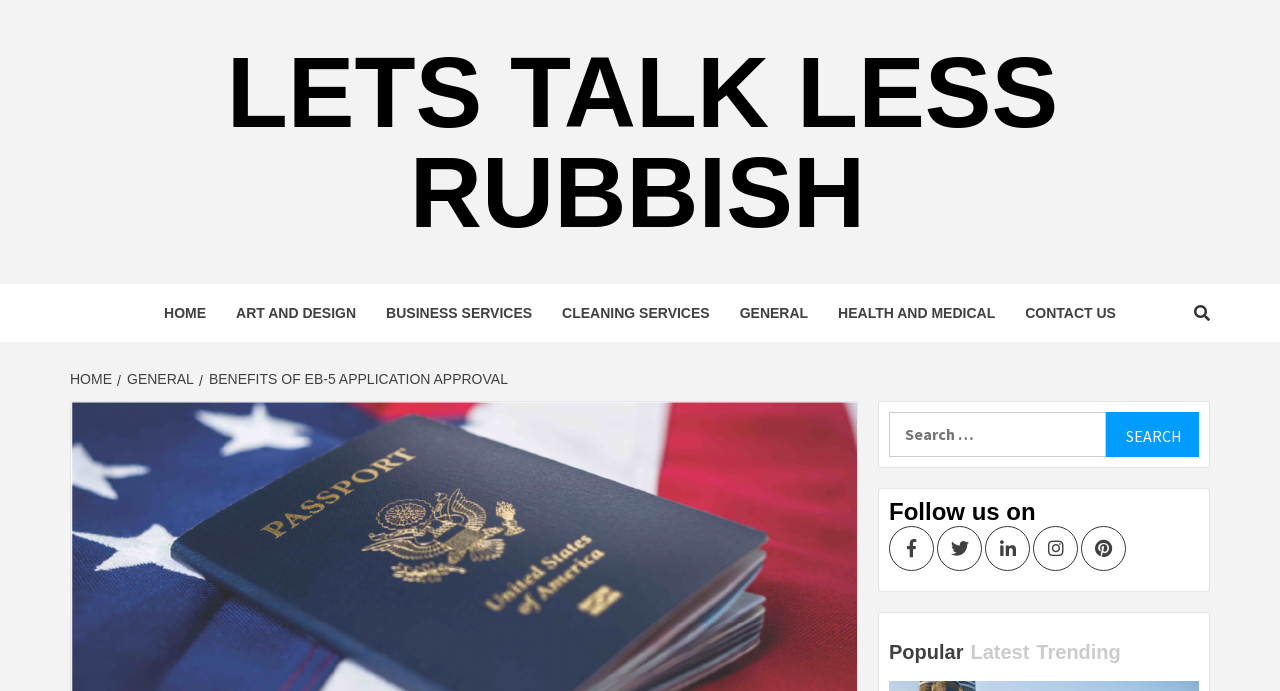Please identify the bounding box coordinates of the clickable area that will fulfill the following instruction: "Contact us". The coordinates should be in the format of four float numbers between 0 and 1, i.e., [left, top, right, bottom].

[0.789, 0.411, 0.884, 0.495]